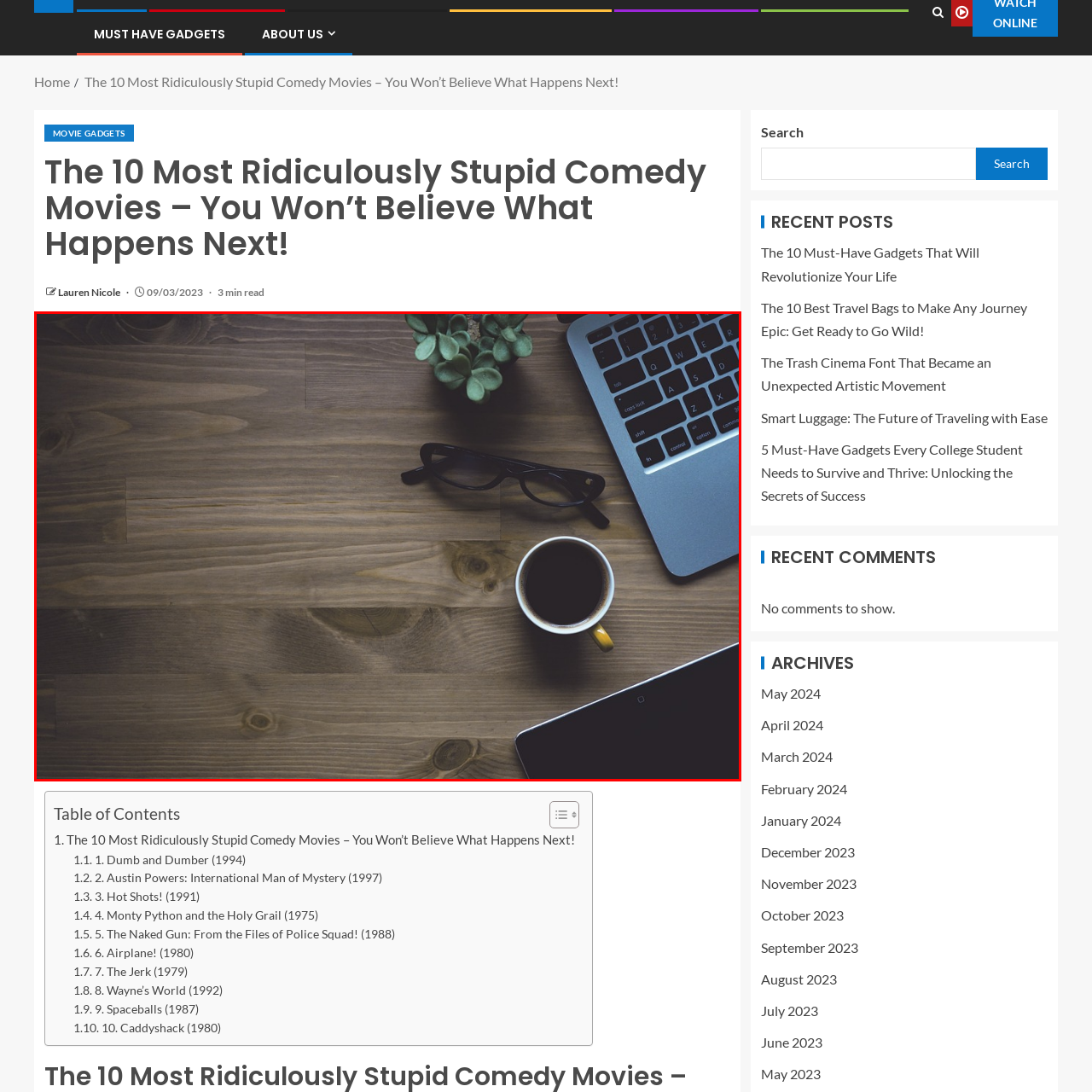Is the coffee in the cup hot?
View the image highlighted by the red bounding box and provide your answer in a single word or a brief phrase.

Yes